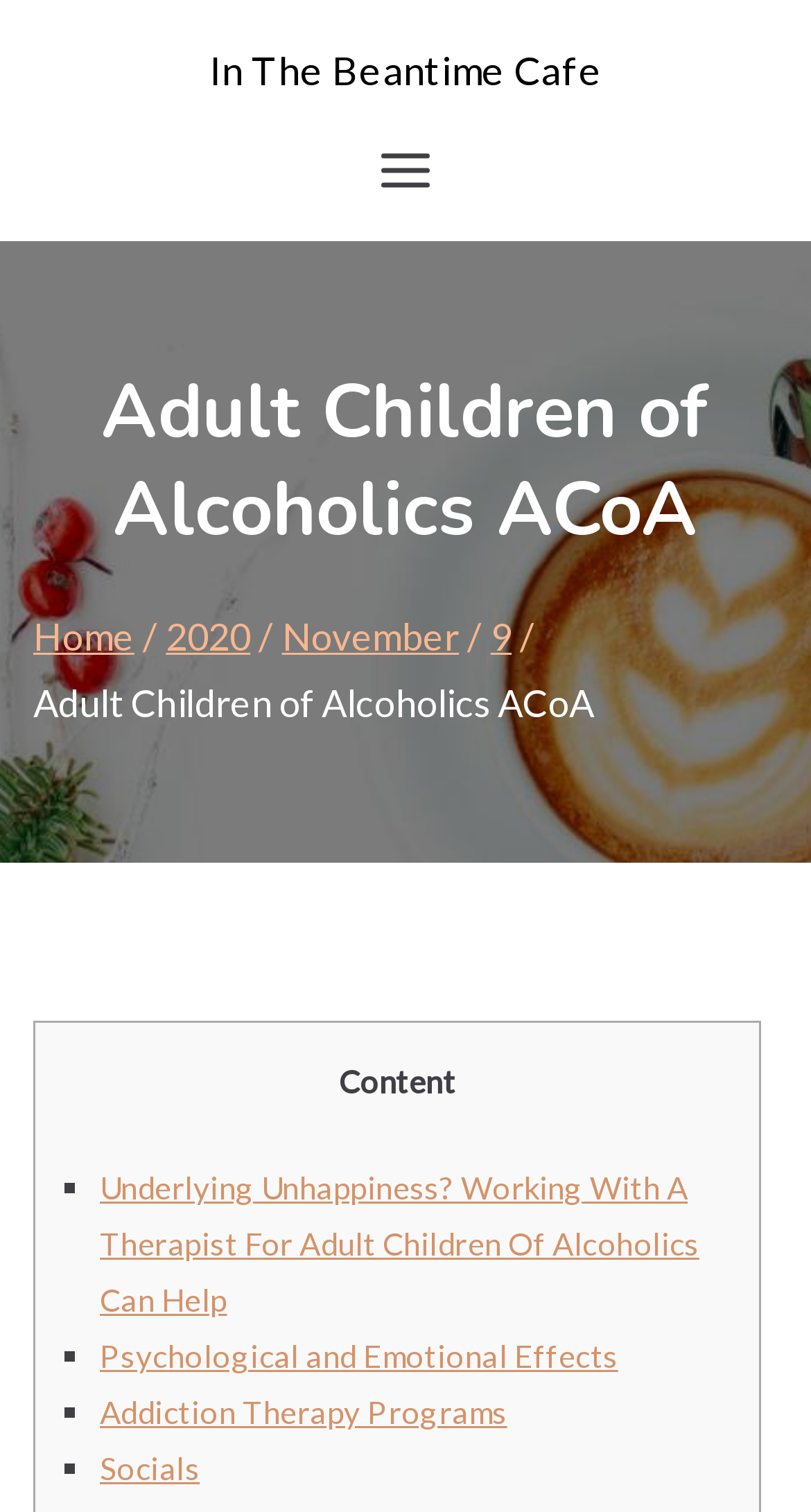Please identify the bounding box coordinates of the element's region that should be clicked to execute the following instruction: "Go to 'Home' page". The bounding box coordinates must be four float numbers between 0 and 1, i.e., [left, top, right, bottom].

[0.041, 0.406, 0.166, 0.436]